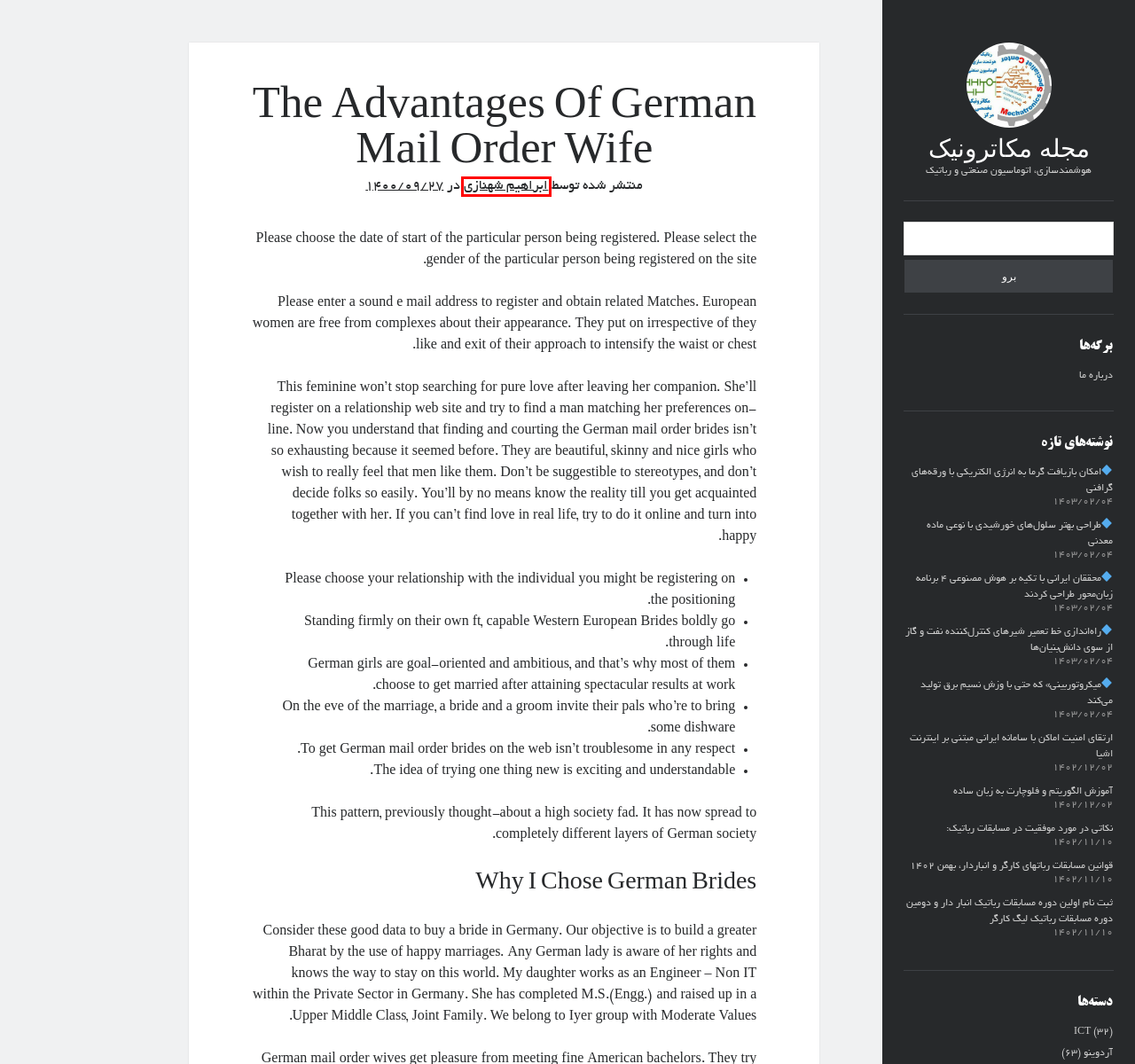You have a screenshot of a webpage with a red bounding box around an element. Choose the best matching webpage description that would appear after clicking the highlighted element. Here are the candidates:
A. آموزش الگوریتم و فلوچارت به زبان ساده – مجله مکاترونیک
B. 🔷️میکروتوربینی» که حتی با وزش نسیم برق تولید می‌کند – مجله مکاترونیک
C. مجله مکاترونیک – هوشمندسازی، اتوماسیون صنعتی و رباتیک
D. قوانین مسابقات رباتهای کارگر و انباردار، بهمن 1402 – مجله مکاترونیک
E. درباره ما – مجله مکاترونیک
F. ثبت نام اولین دوره مسابقات رباتیک انبار دار و دومین دوره مسابقات رباتیک لیگ کارگر – مجله مکاترونیک
G. ارتقای امنیت اماکن با سامانه ایرانی مبتنی بر اینترنت اشیا – مجله مکاترونیک
H. ابراهیم شهنازی – مجله مکاترونیک

H